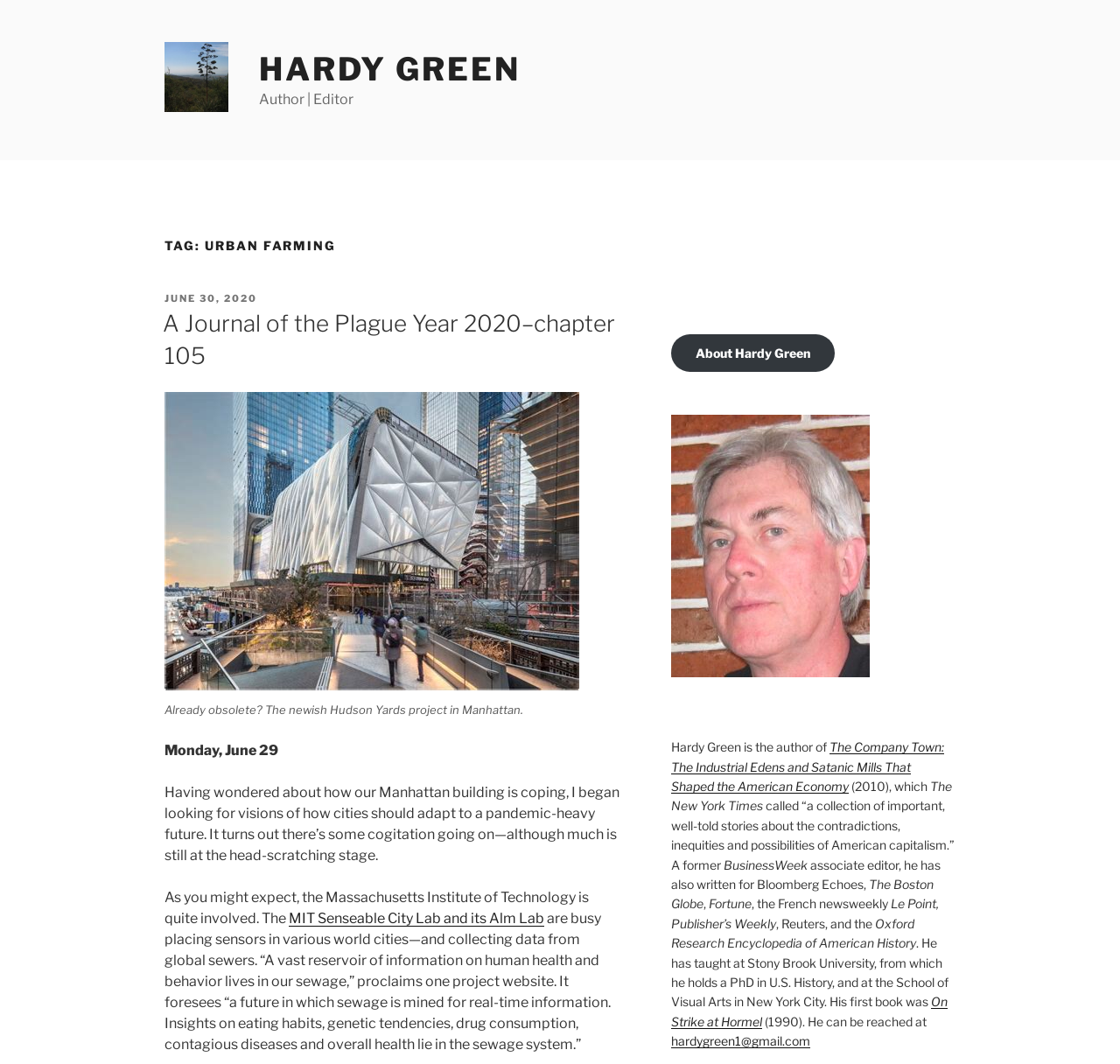What is the title of the latest article?
Refer to the image and provide a concise answer in one word or phrase.

A Journal of the Plague Year 2020–chapter 105